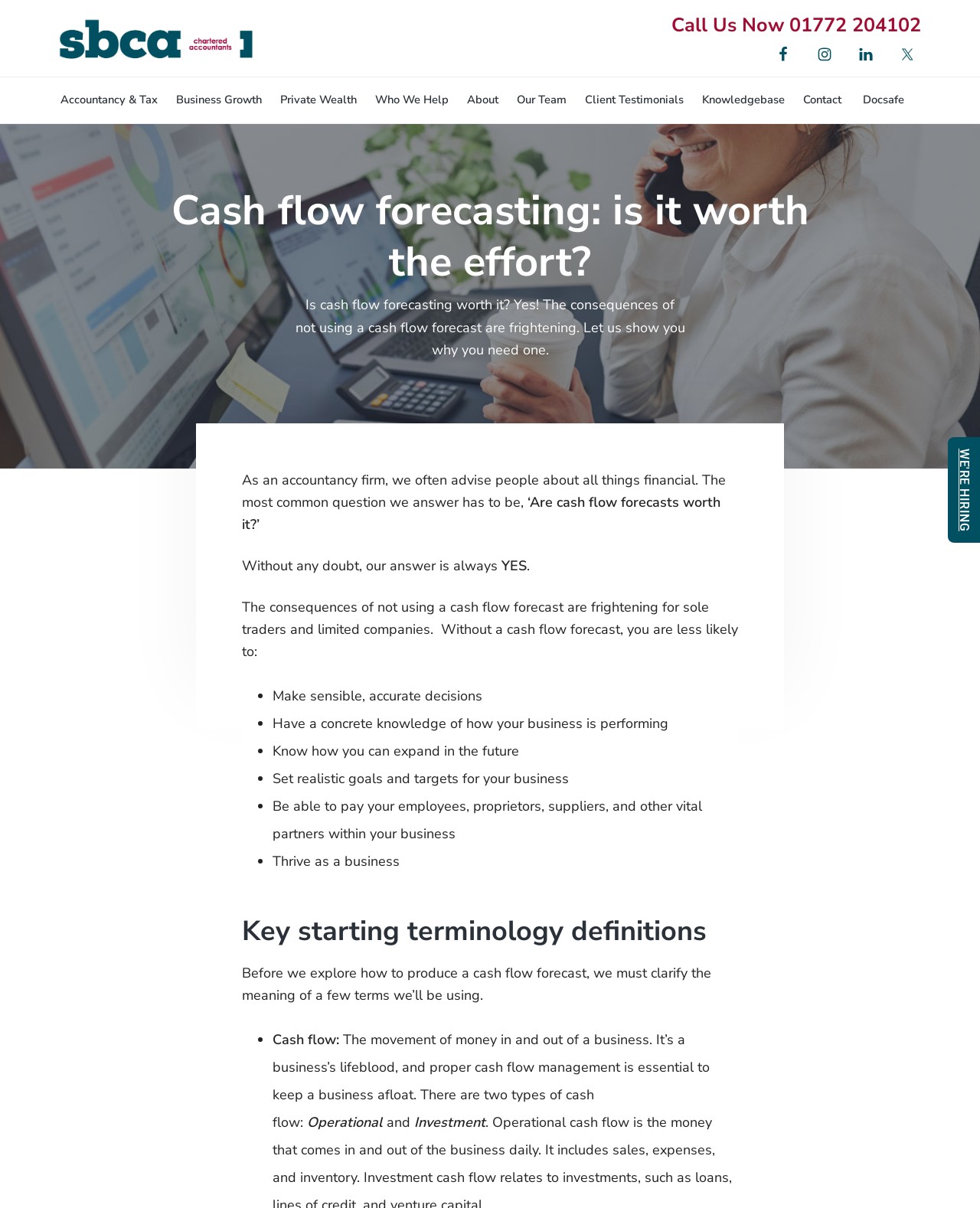What are the two types of cash flow mentioned on the webpage?
Refer to the image and provide a detailed answer to the question.

I found the answer by reading the section on 'Key starting terminology definitions', which explains the meaning of cash flow and its two types. The two types of cash flow mentioned are operational and investment.